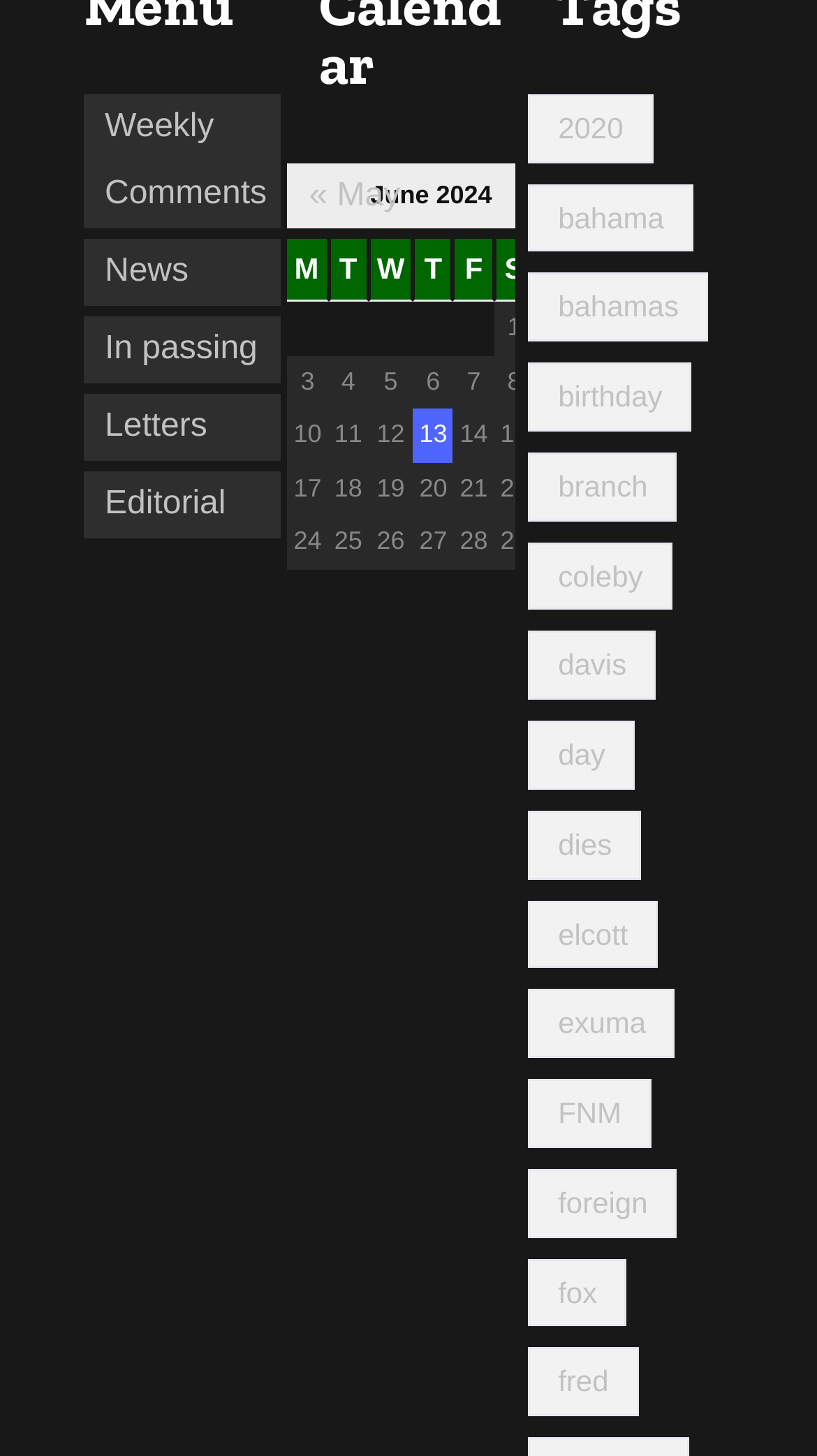Find the bounding box coordinates for the area you need to click to carry out the instruction: "View posts tagged 'bahamas'". The coordinates should be four float numbers between 0 and 1, indicated as [left, top, right, bottom].

[0.647, 0.188, 0.867, 0.235]